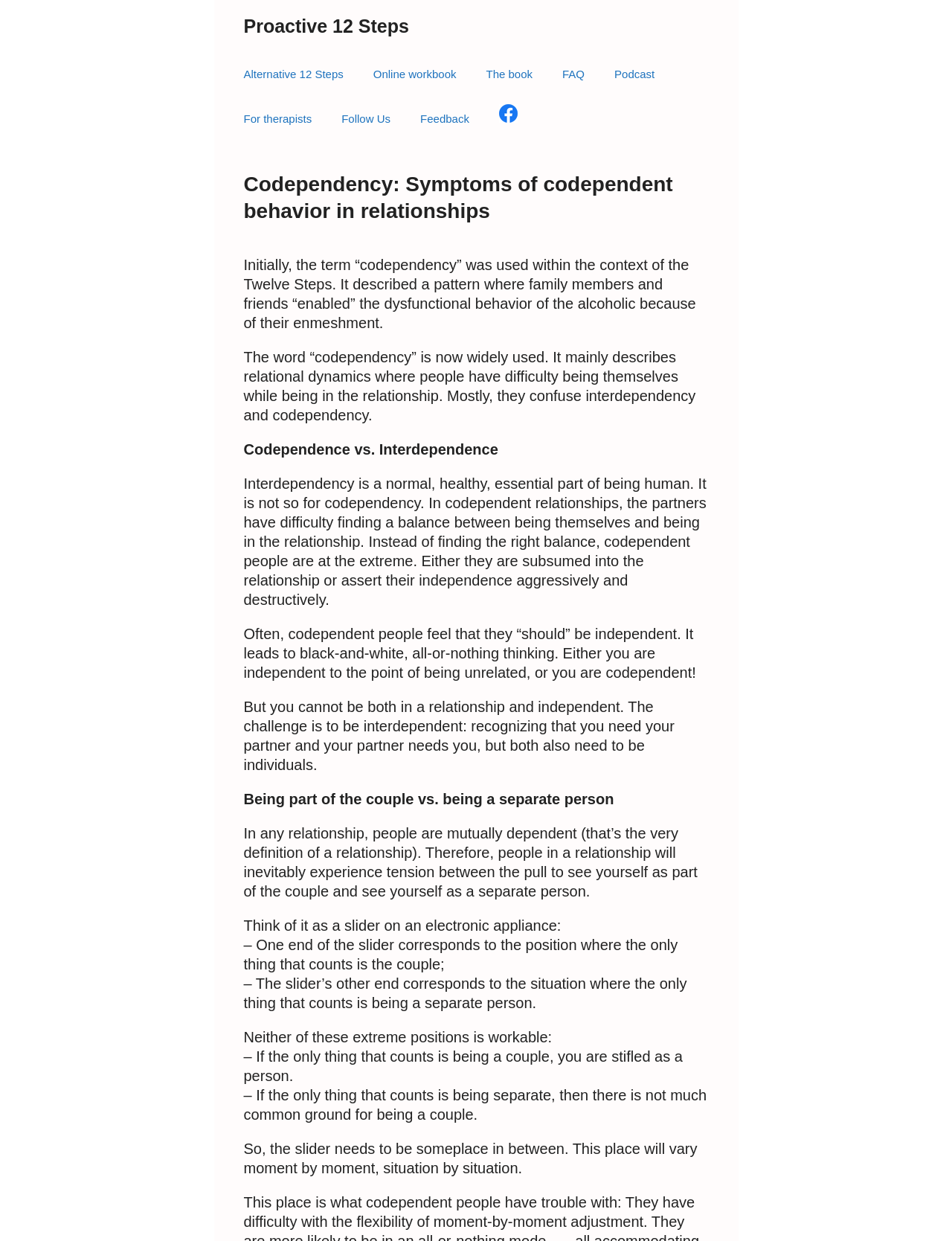Locate the bounding box coordinates of the segment that needs to be clicked to meet this instruction: "Click the 'Proactive 12 Steps' link".

[0.256, 0.013, 0.43, 0.029]